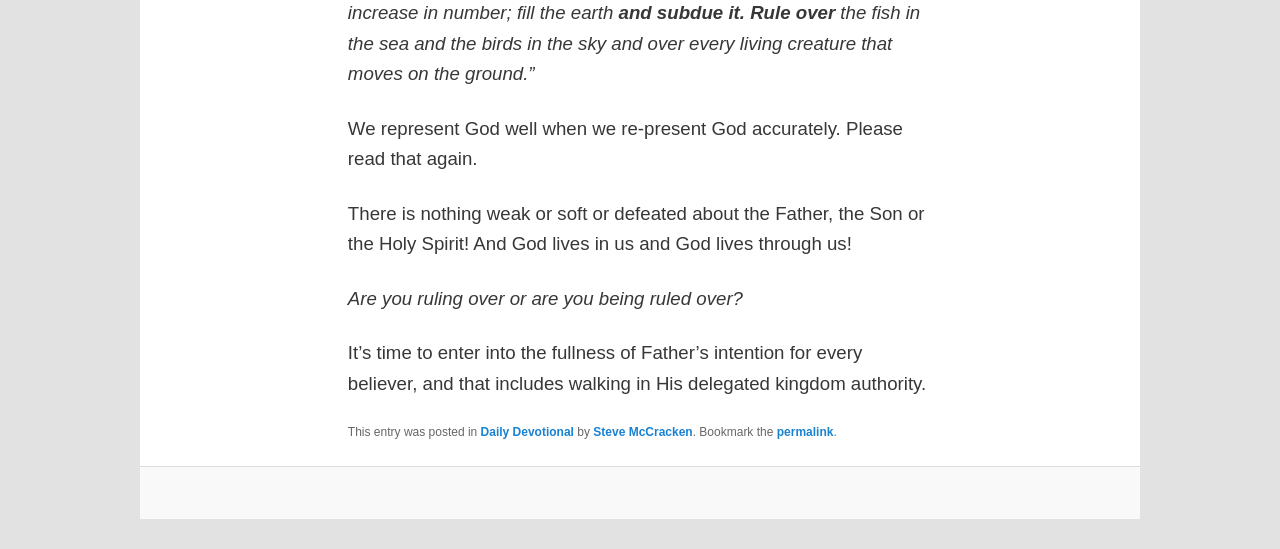What is the main topic of the devotional?
Refer to the image and provide a one-word or short phrase answer.

God's authority